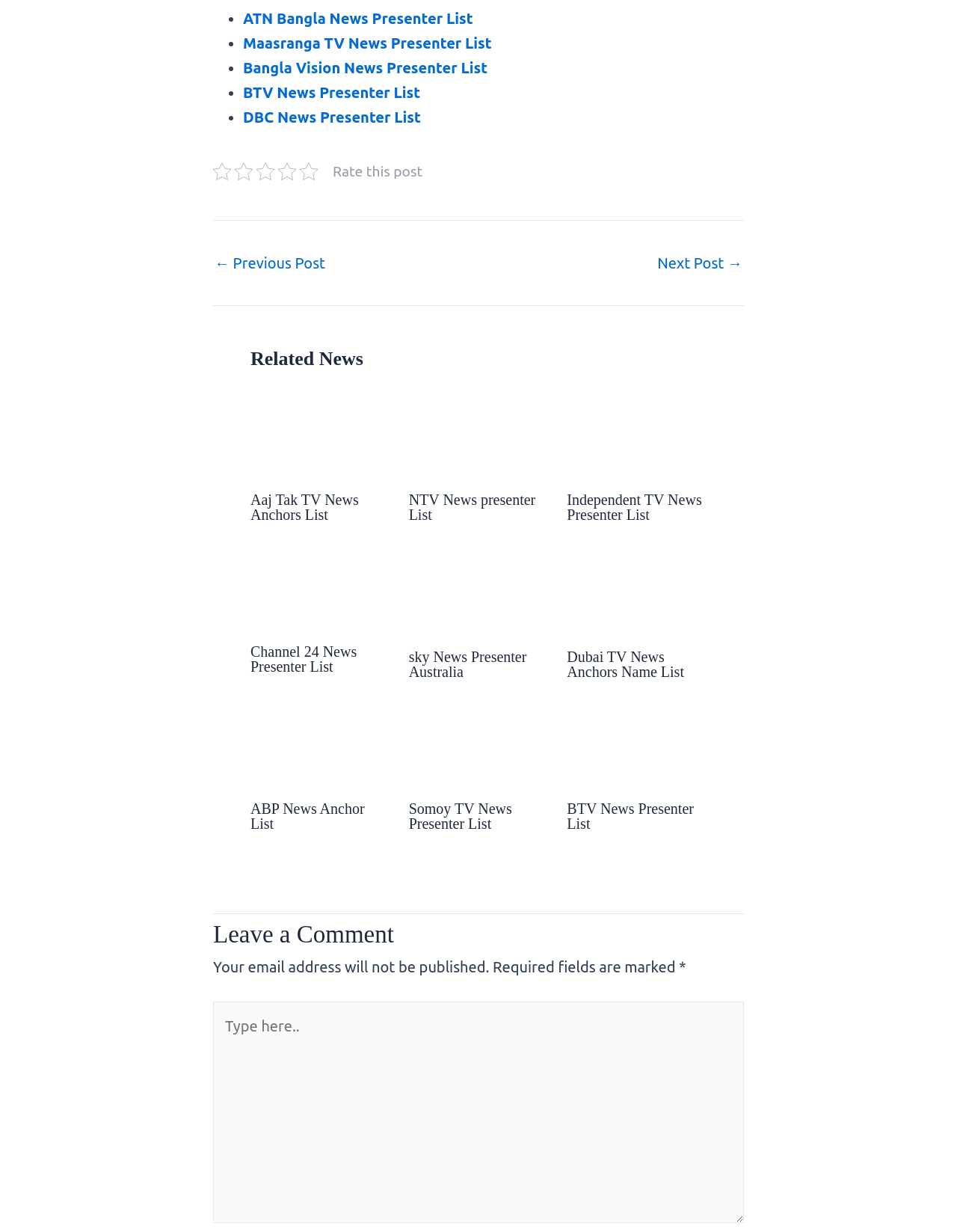What is the name of the first news anchor listed?
Carefully examine the image and provide a detailed answer to the question.

The first article element on the webpage has a heading that says 'Aaj Tak TV News Anchors List', so the first news anchor listed is from Aaj Tak TV.